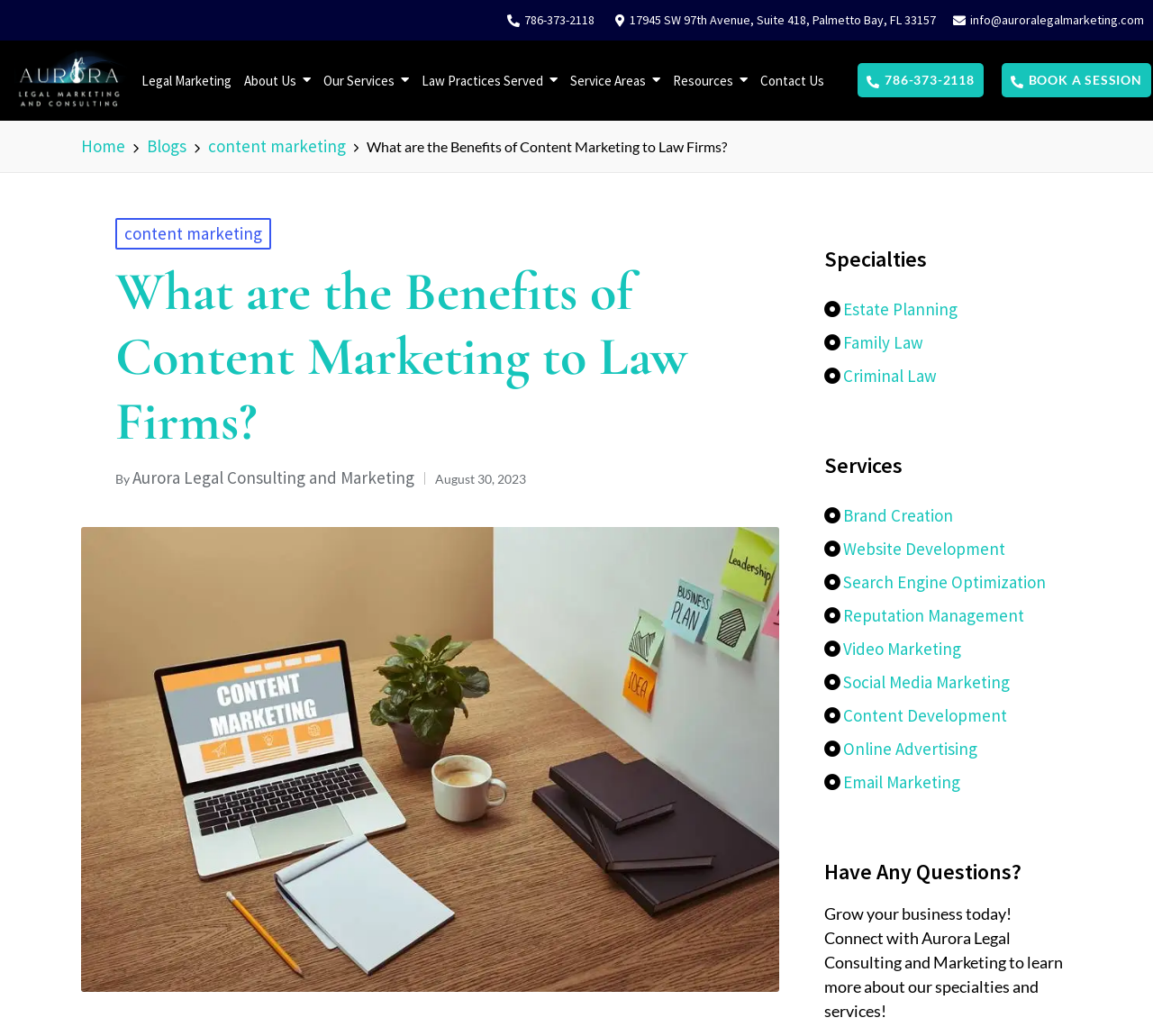Please look at the image and answer the question with a detailed explanation: What is the address of Aurora Legal Consulting and Marketing?

I found the address by looking at the links at the top of the webpage, where it says '17945 SW 97th Avenue, Suite 418, Palmetto Bay, FL 33157'.